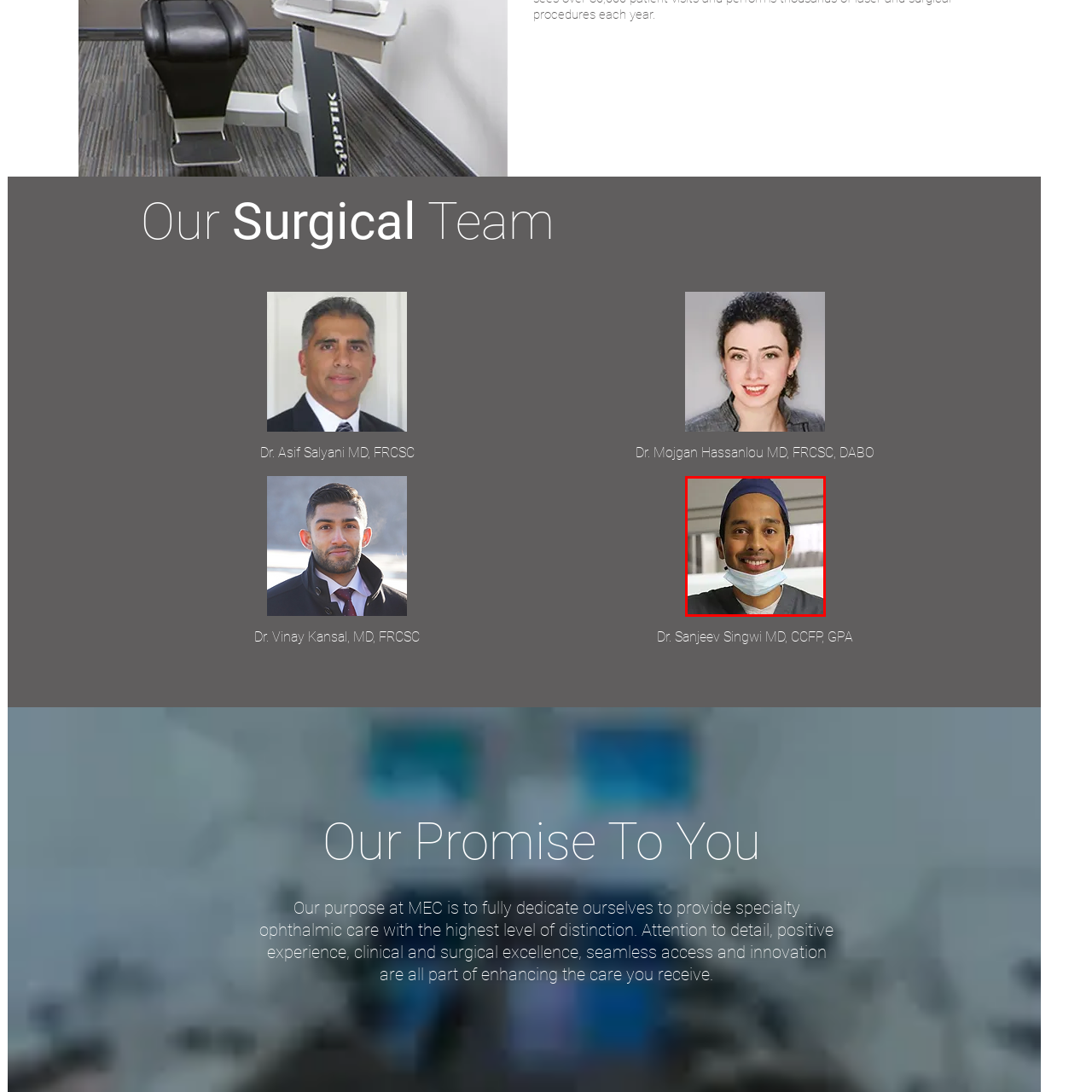How many languages is Dr. Singwi proficient in?  
Concentrate on the image marked with the red box and respond with a detailed answer that is fully based on the content of the image.

The caption states that Dr. Singwi is proficient in English and Hindi, which means he is proficient in two languages.